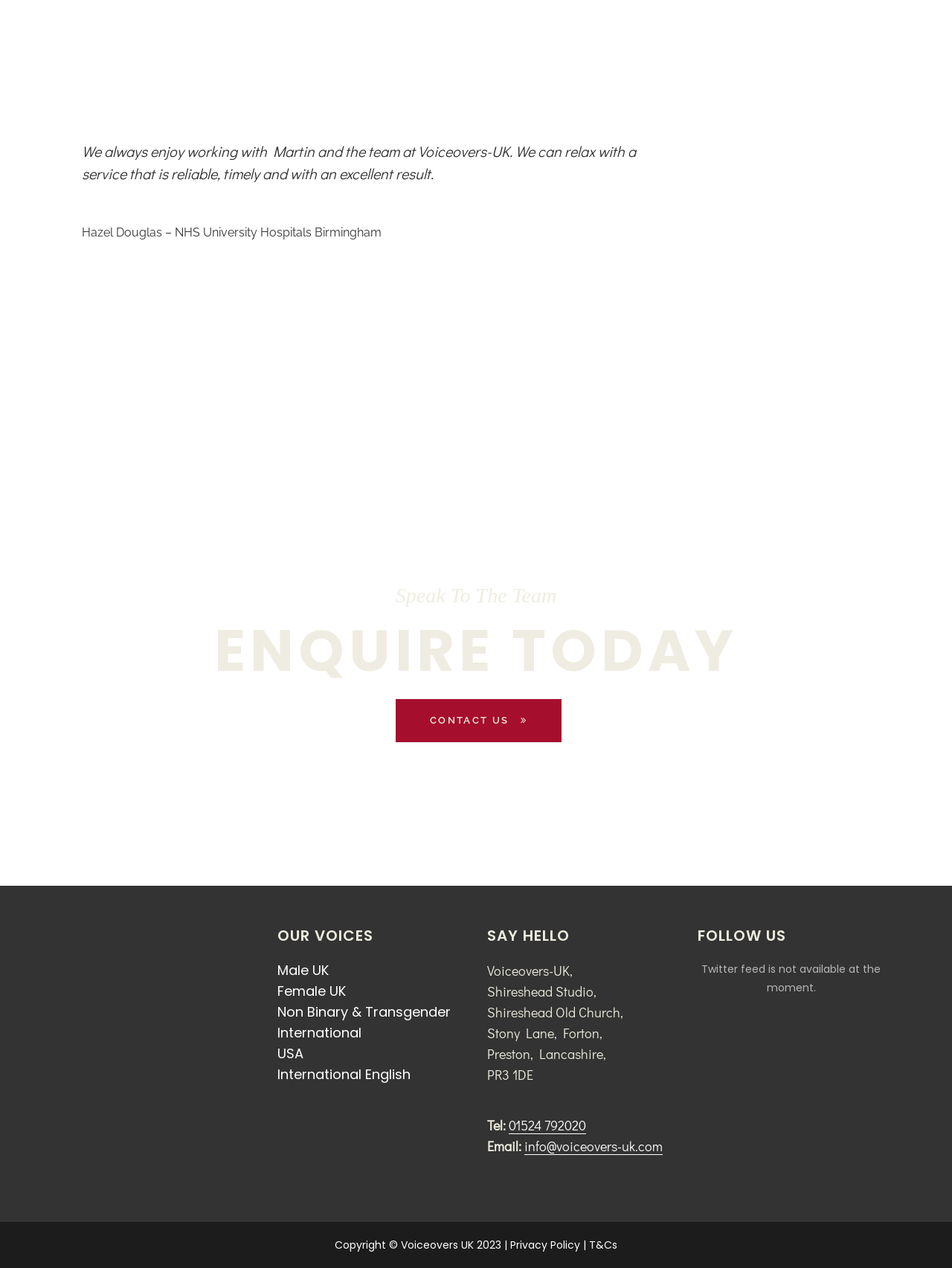What is the address of Voiceovers-UK?
Examine the image and give a concise answer in one word or a short phrase.

Shireshead Old Church, Stony Lane, Forton, Preston, Lancashire, PR3 1DE